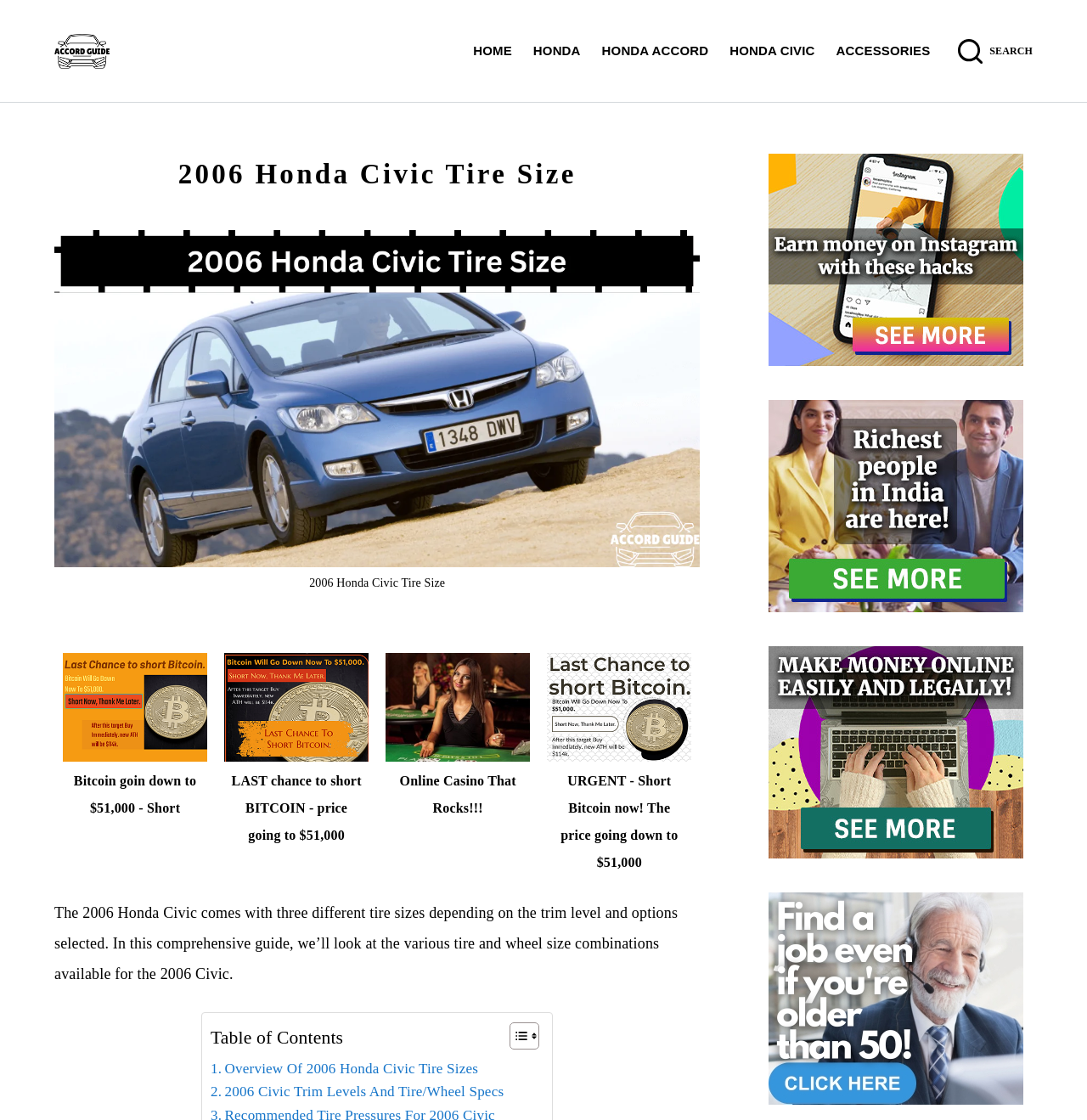Locate the bounding box coordinates of the area to click to fulfill this instruction: "Open search form". The bounding box should be presented as four float numbers between 0 and 1, in the order [left, top, right, bottom].

[0.881, 0.034, 0.95, 0.056]